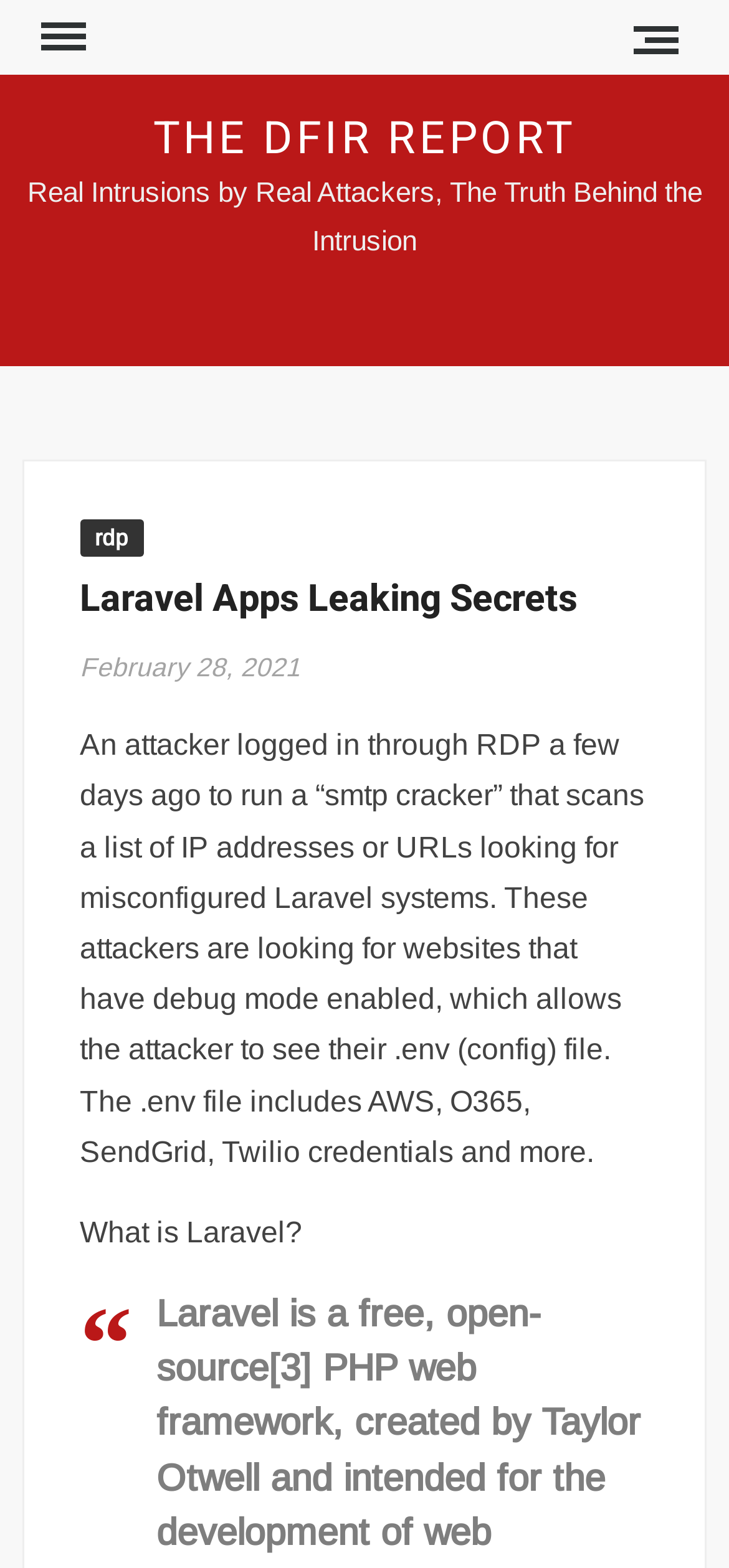Please reply to the following question using a single word or phrase: 
What is the topic of the article?

Laravel Apps Leaking Secrets